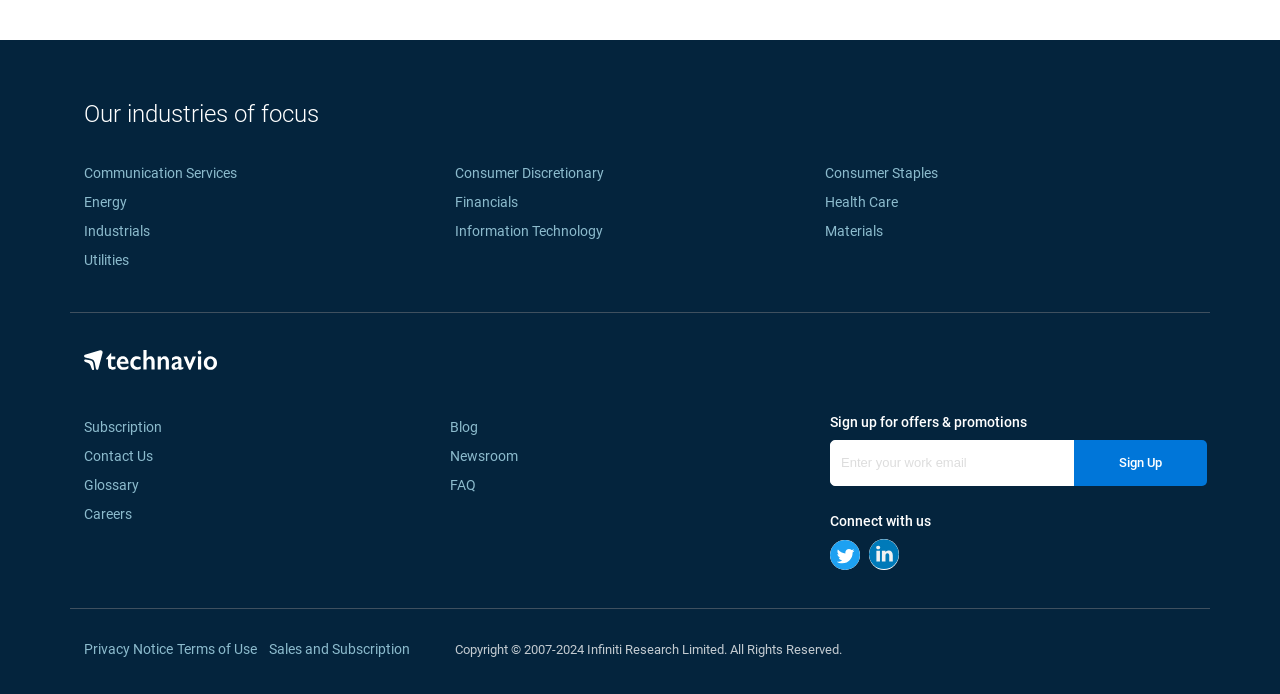What is the industry category that includes 'Energy'?
Answer the question with a single word or phrase, referring to the image.

Industries of focus